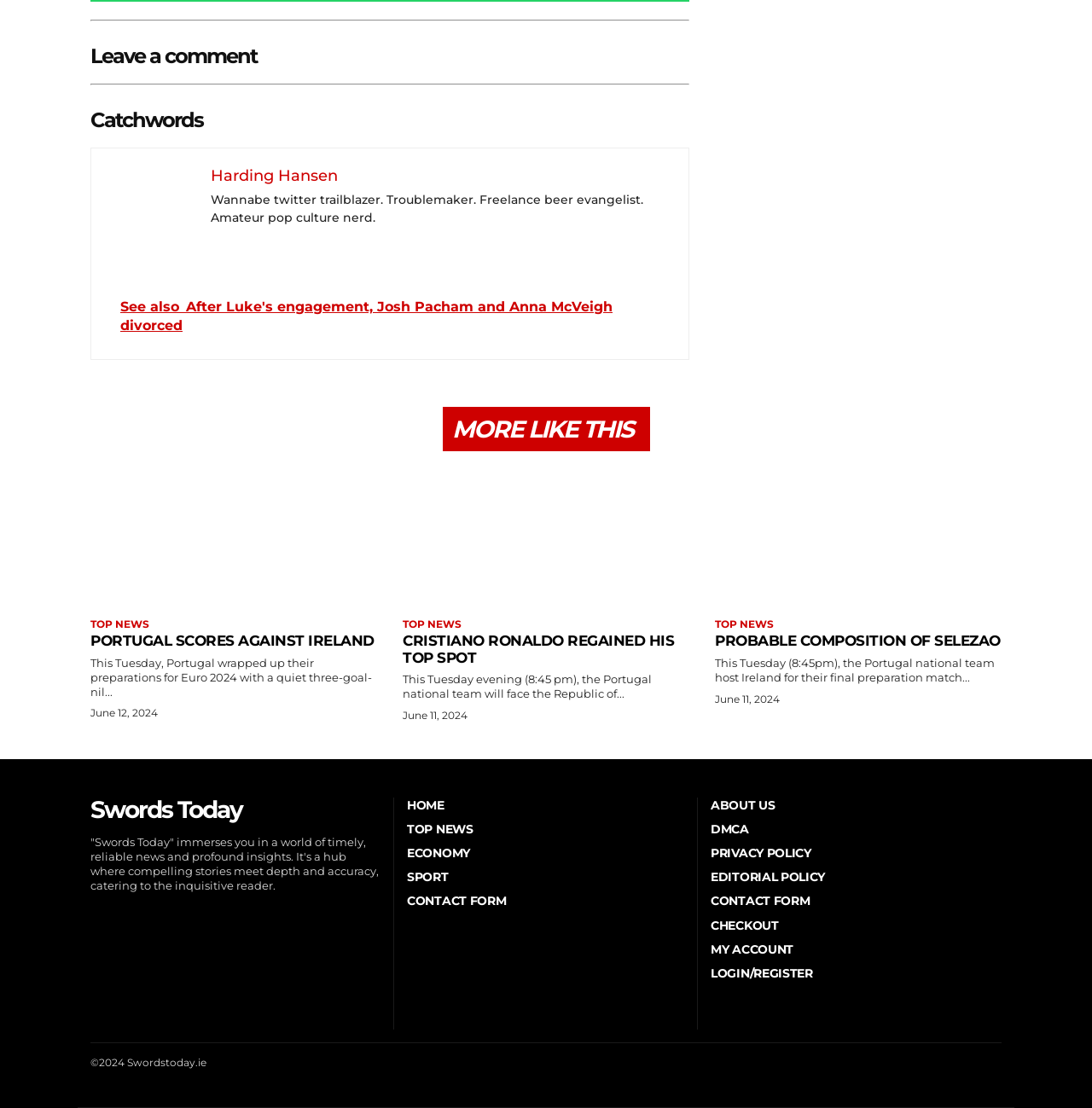Give the bounding box coordinates for the element described as: "Portugal scores against Ireland".

[0.083, 0.571, 0.343, 0.586]